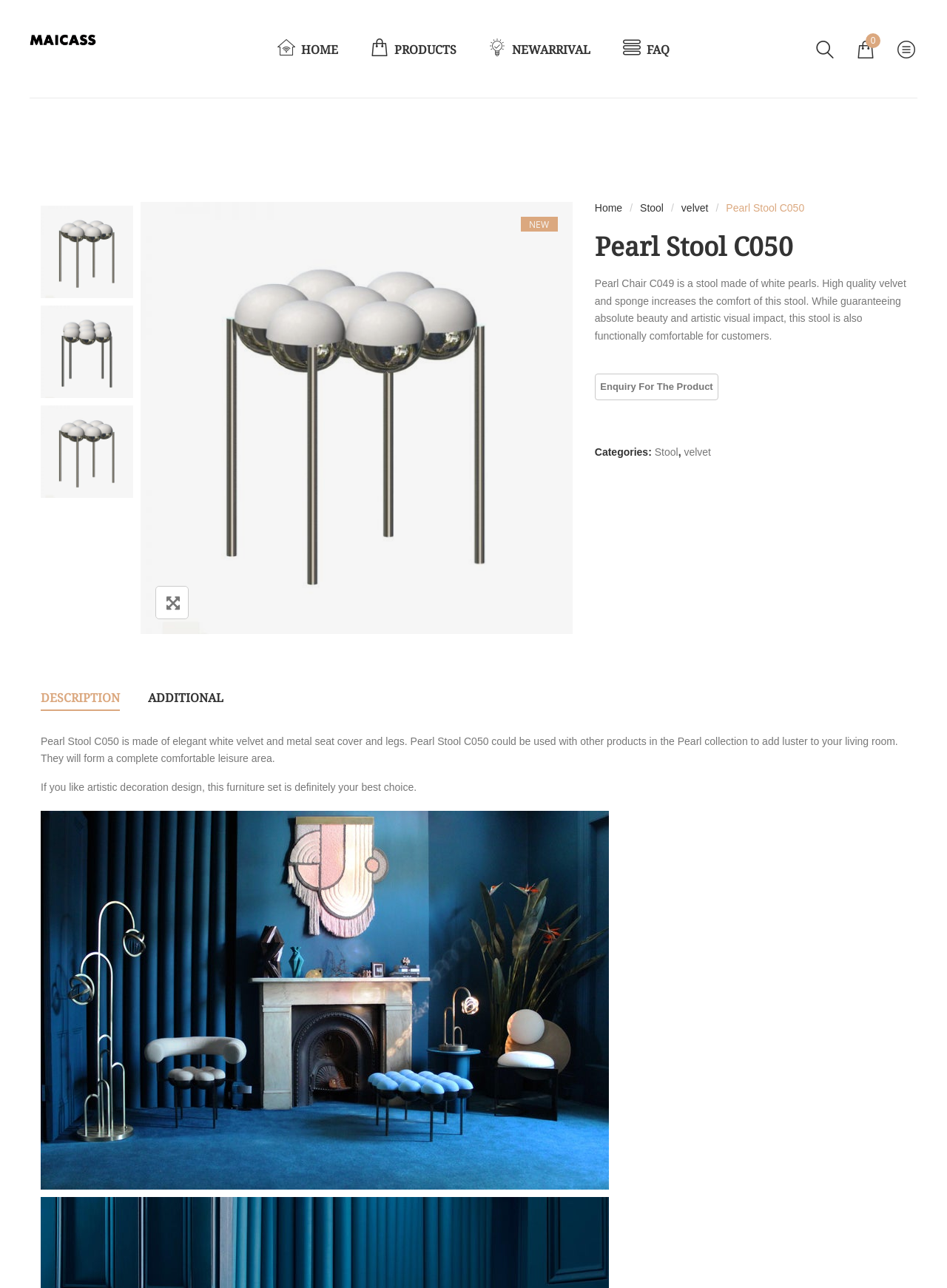Find the bounding box coordinates of the element to click in order to complete this instruction: "Click on the velvet link". The bounding box coordinates must be four float numbers between 0 and 1, denoted as [left, top, right, bottom].

[0.719, 0.155, 0.748, 0.169]